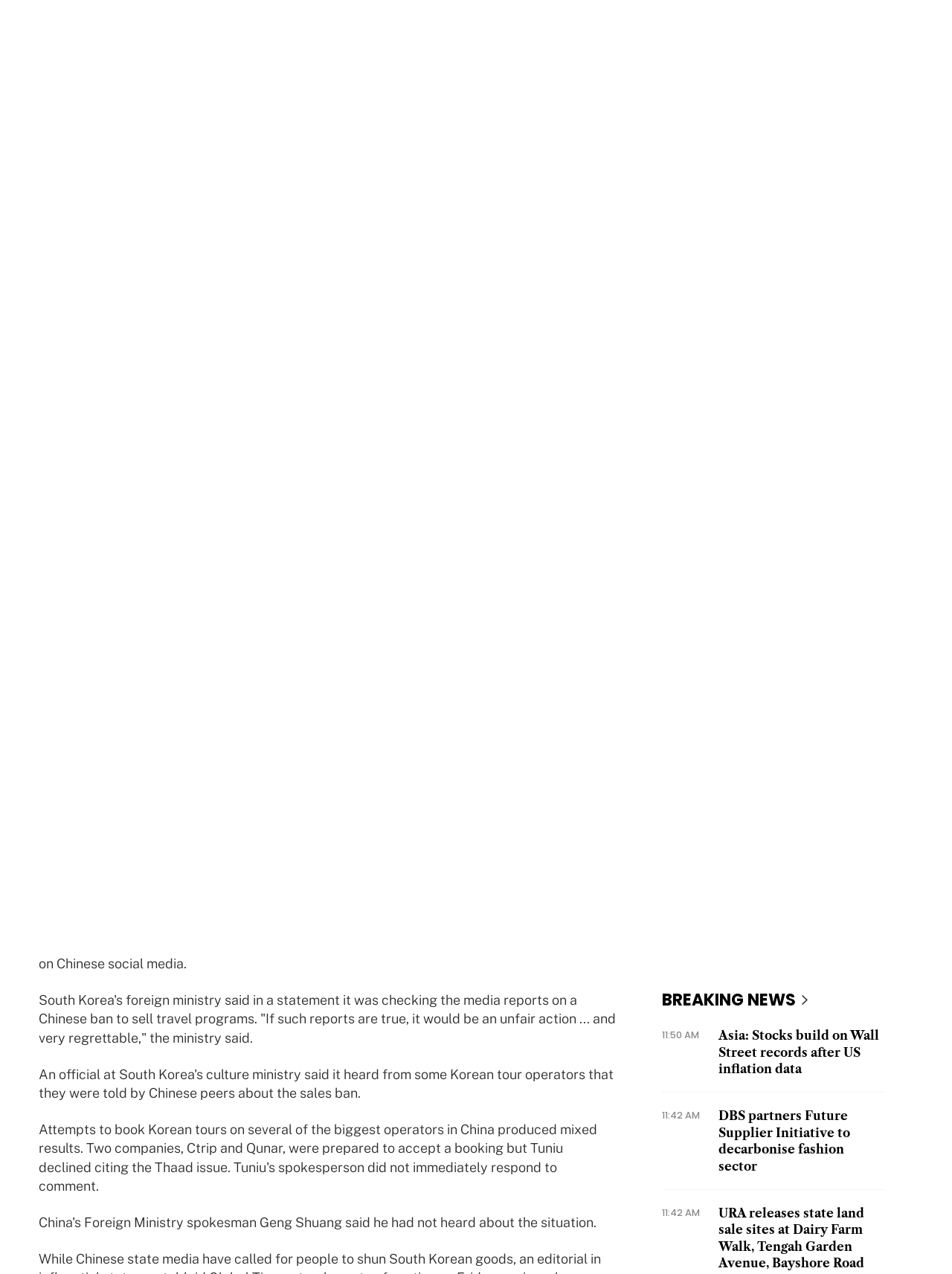Look at the image and give a detailed response to the following question: What is the name of the publication?

I found the answer by looking at the top-left corner of the webpage, where the publication's logo and name are displayed.